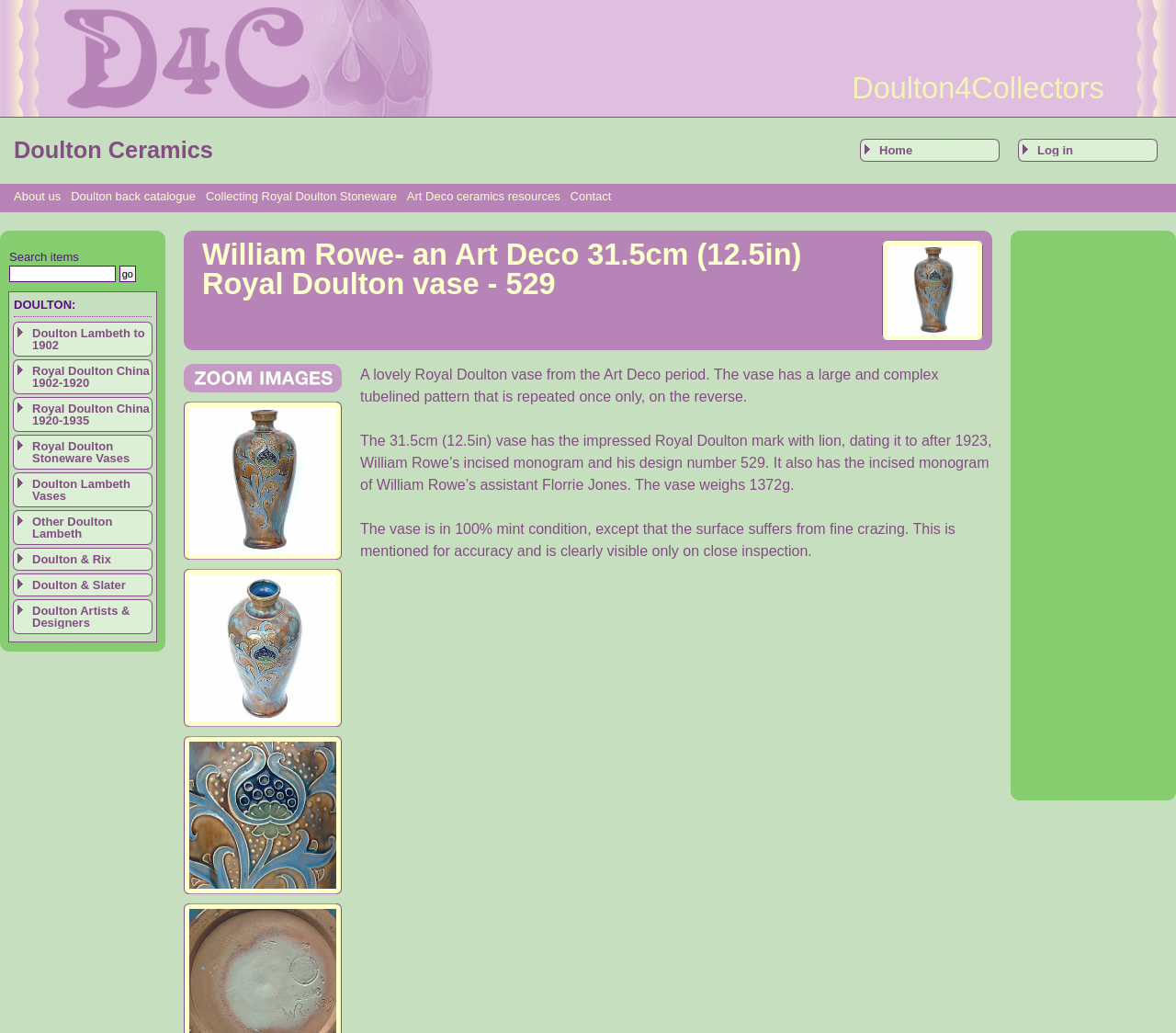Explain the features and main sections of the webpage comprehensively.

This webpage is about a specific Royal Doulton vase, "William Rowe- an Art Deco 31.5cm (12.5in) Royal Doulton vase - 529". At the top of the page, there is a company logo and a navigation menu with links to "Home", "Log in", and other pages. Below the navigation menu, there are several links to related pages, including "About us", "Doulton back catalogue", and "Collecting Royal Doulton Stoneware".

The main content of the page is focused on the vase, with a large image of the vase taking up most of the page. Above the image, there is a heading with the vase's name and description. Below the image, there is a block of text describing the vase's condition, mentioning that it is in 100% mint condition except for fine crazing on the surface.

To the left of the vase image, there are several small images and links, including a "zoom" link that allows users to enlarge the image. There are also several tables with links and images, which appear to be related to the vase or Royal Doulton ceramics in general.

At the bottom of the page, there is a search bar with a "go" button, allowing users to search for specific items. There is also a section with links to other related pages, including "Doulton Lambeth to 1902". Finally, there is an advertisement iframe at the bottom of the page.